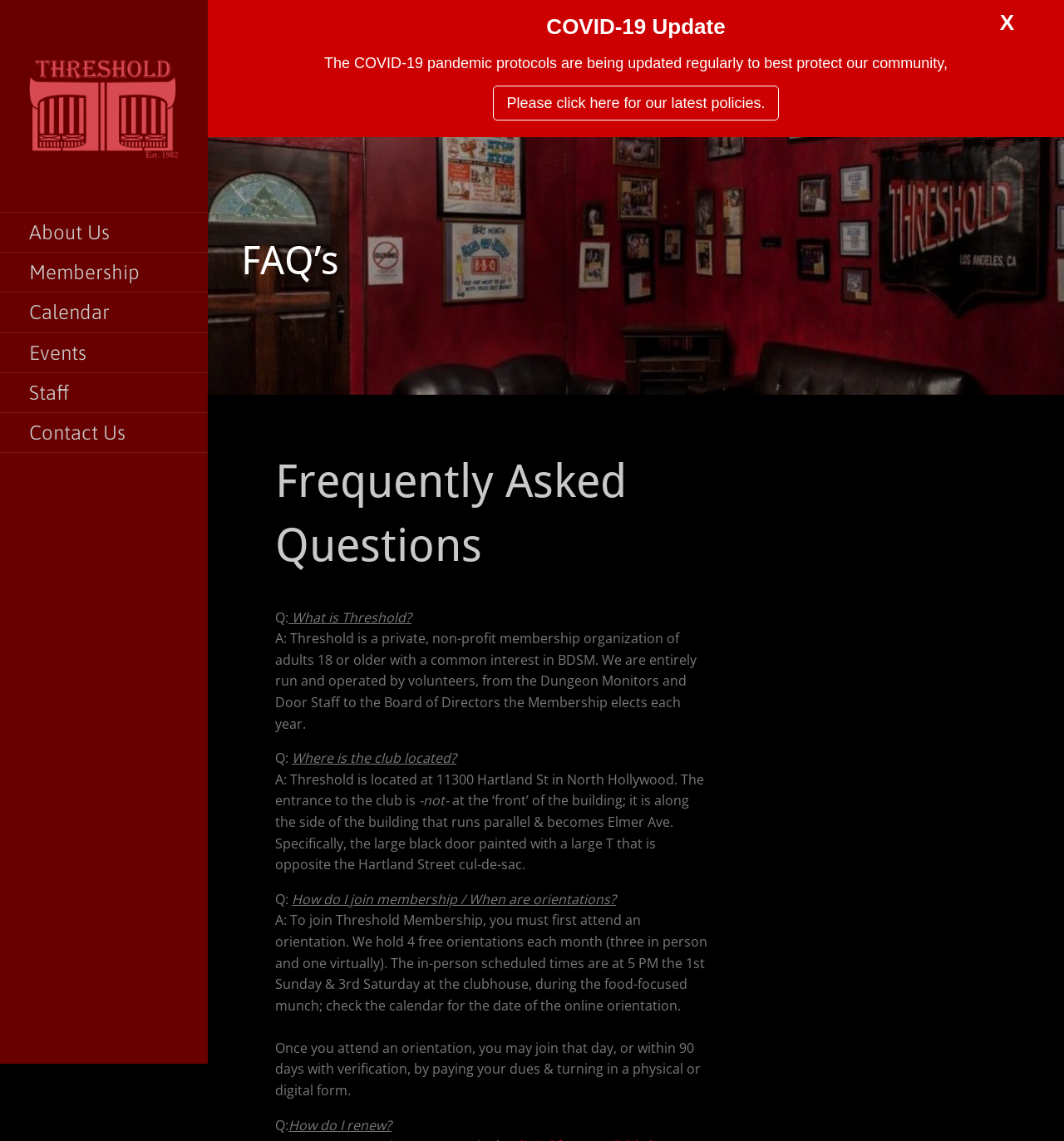How do I join membership?
Using the details shown in the screenshot, provide a comprehensive answer to the question.

This answer can be found in the FAQ section of the webpage, where it is stated that 'To join Threshold Membership, you must first attend an orientation.'